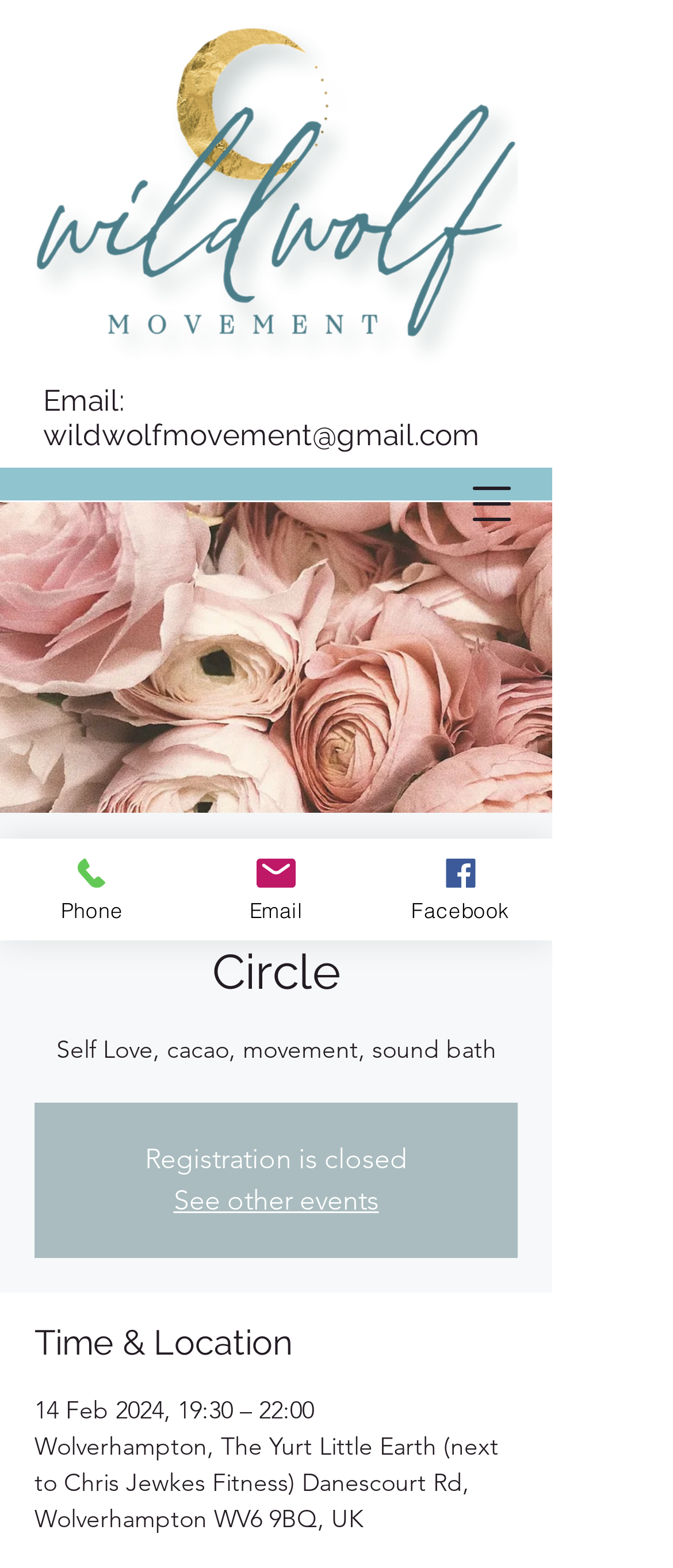Identify the bounding box coordinates of the section that should be clicked to achieve the task described: "View other events".

[0.258, 0.755, 0.563, 0.776]